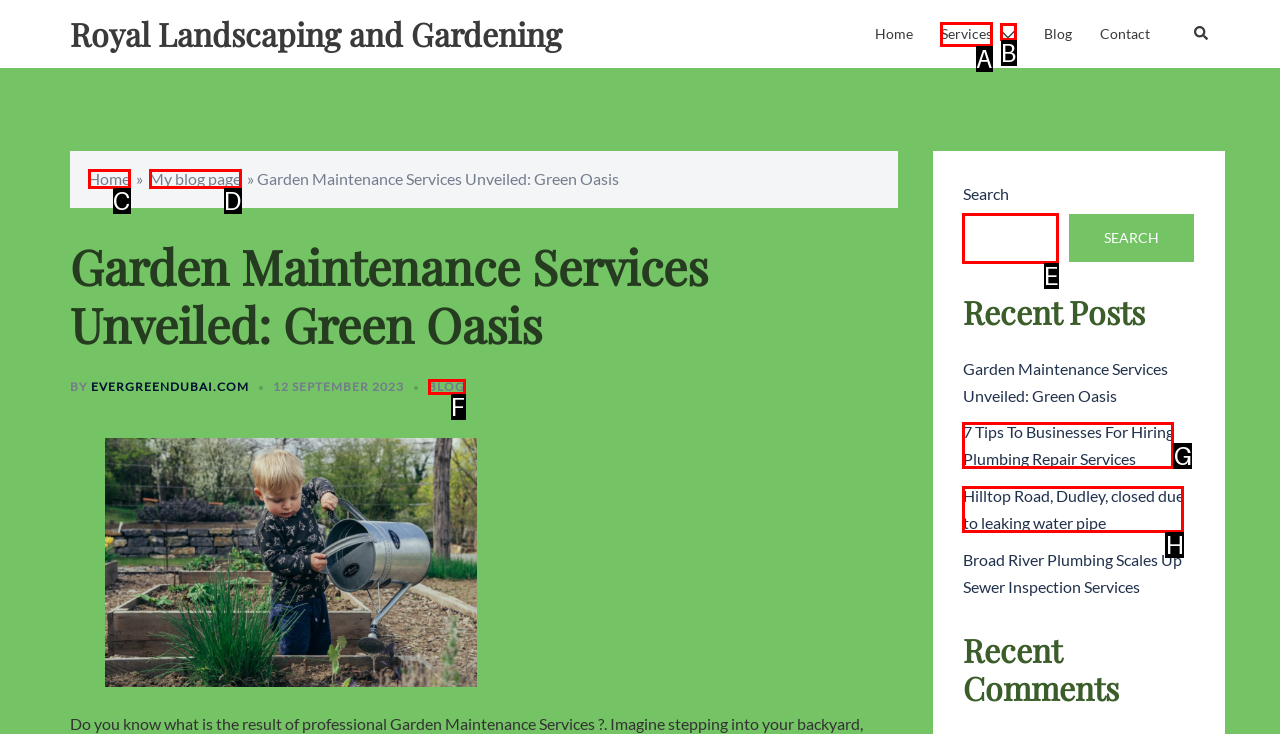Identify the appropriate choice to fulfill this task: Explore the 'Services' offered
Respond with the letter corresponding to the correct option.

A